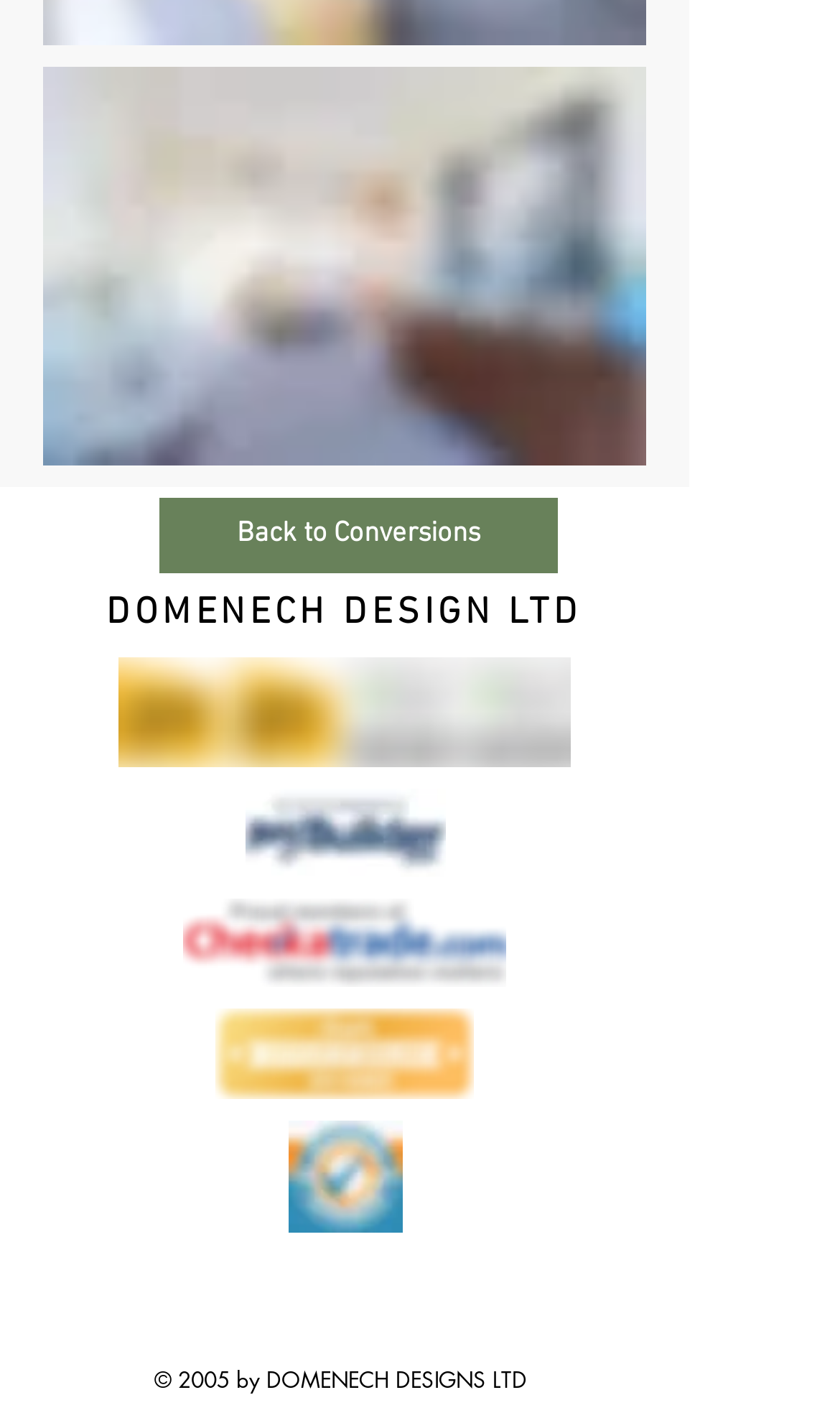Use a single word or phrase to answer this question: 
What is the name of the conversion project?

Loft Conversion